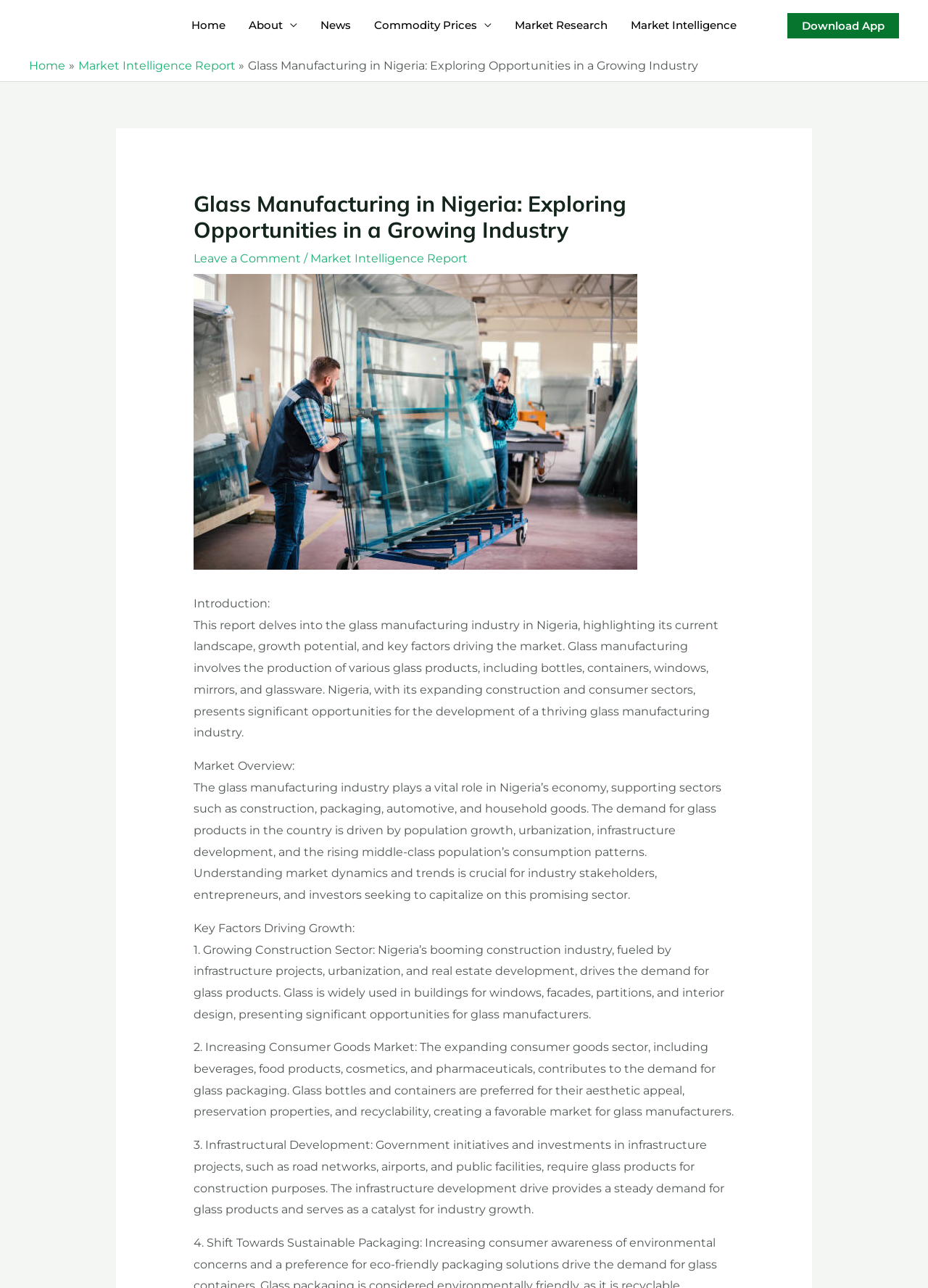Locate the bounding box coordinates of the area that needs to be clicked to fulfill the following instruction: "Contact the company". The coordinates should be in the format of four float numbers between 0 and 1, namely [left, top, right, bottom].

None